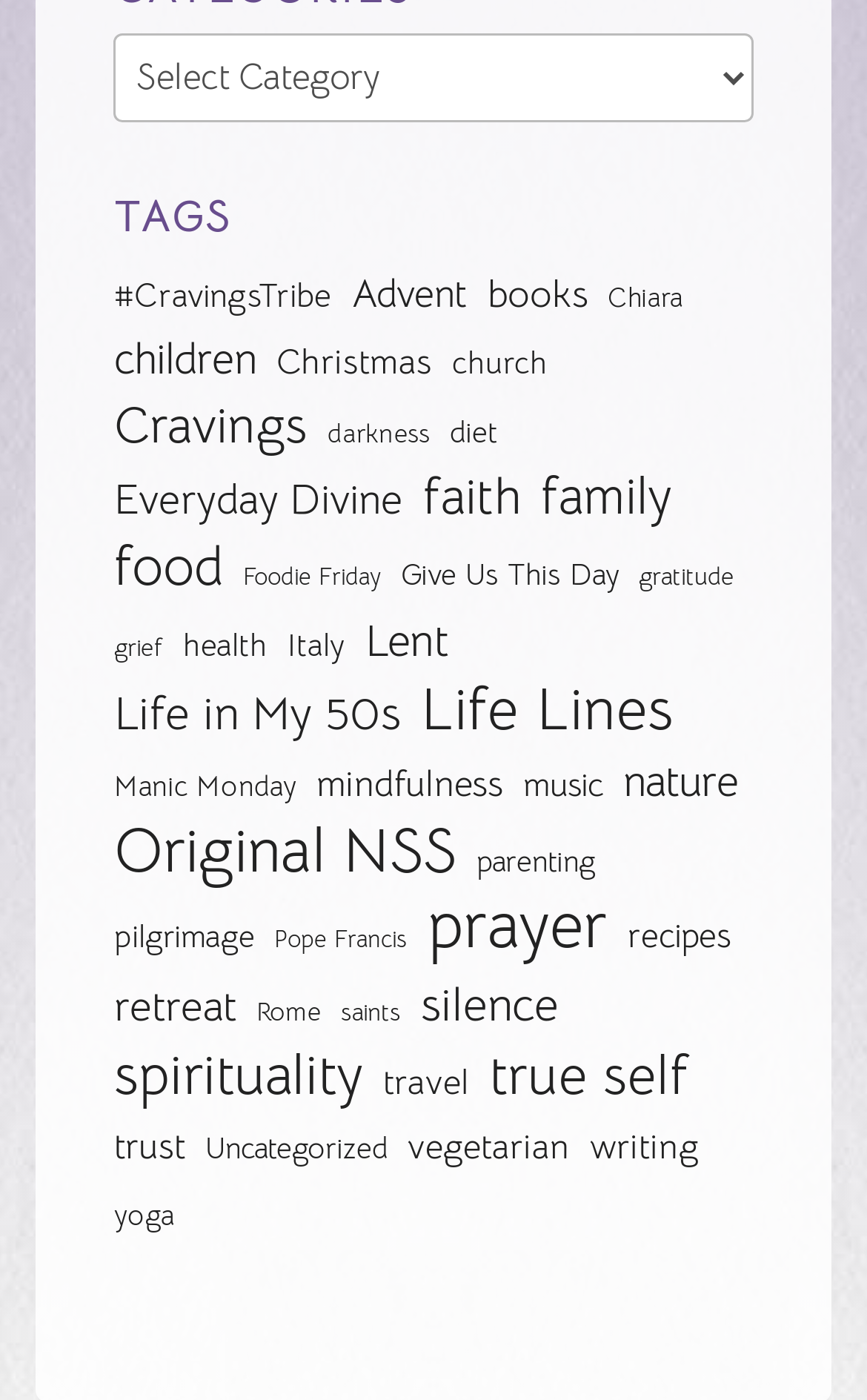Kindly respond to the following question with a single word or a brief phrase: 
What is the position of the 'faith' category relative to the 'family' category?

above